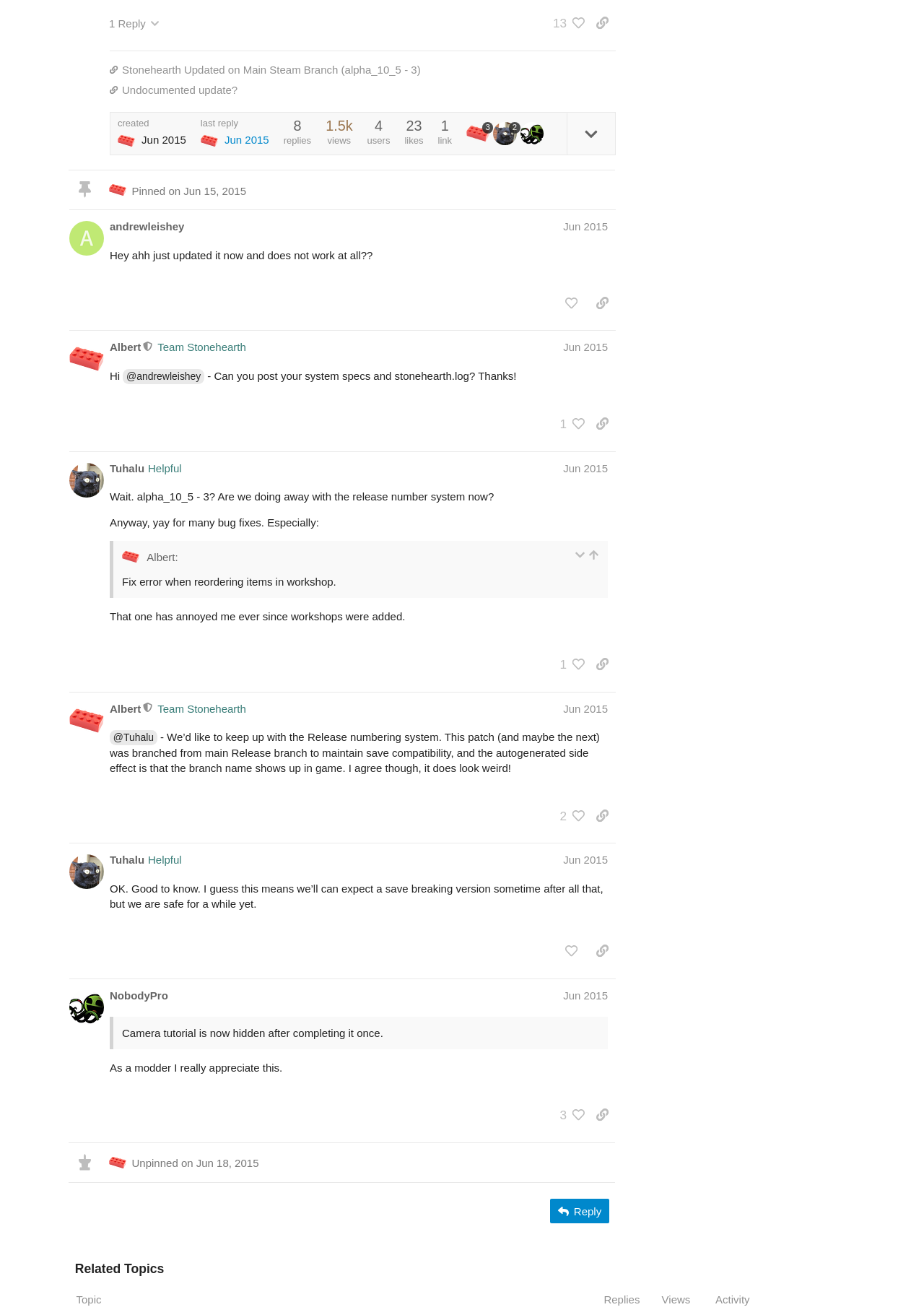Using floating point numbers between 0 and 1, provide the bounding box coordinates in the format (top-left x, top-left y, bottom-right x, bottom-right y). Locate the UI element described here: title="like this post"

[0.604, 0.714, 0.633, 0.733]